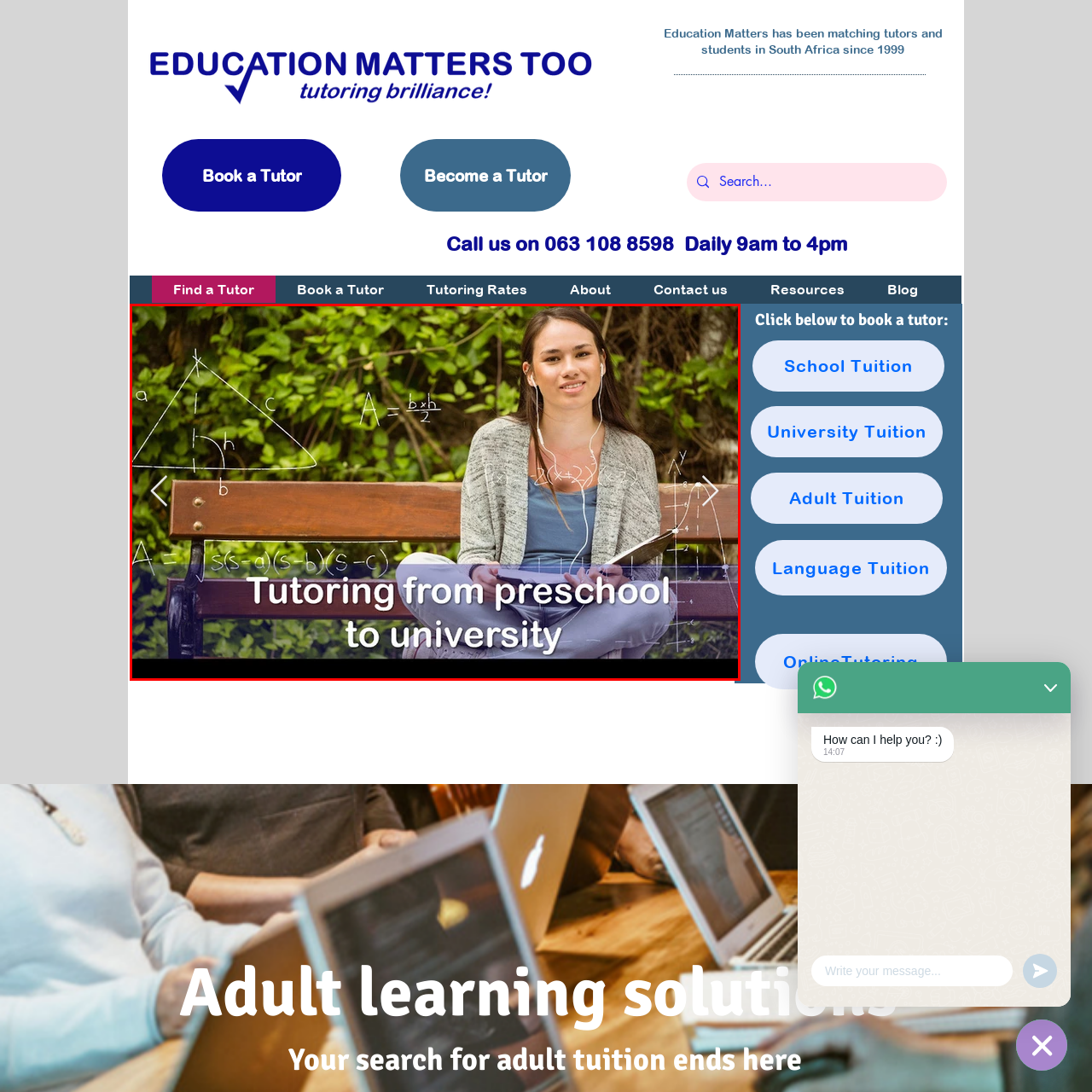What is the atmosphere embodied by the woman in the image?
Inspect the image within the red bounding box and respond with a detailed answer, leveraging all visible details.

The woman in the image sits comfortably on a wooden bench, surrounded by vibrant greenery, embodying a relaxed yet studious atmosphere, which suggests a peaceful and focused environment for learning.